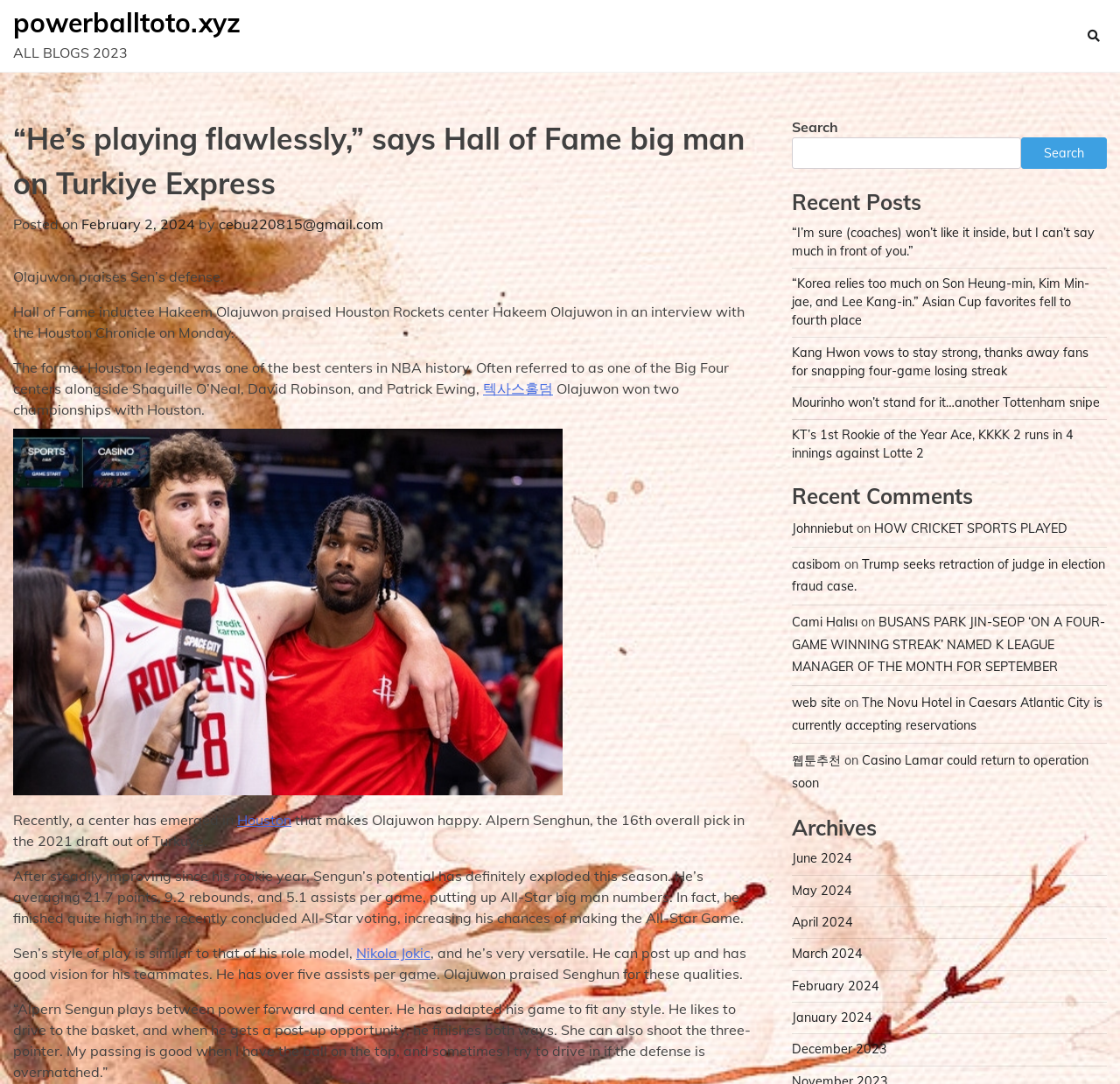Find the bounding box coordinates of the element I should click to carry out the following instruction: "Check recent comments".

[0.707, 0.447, 0.988, 0.47]